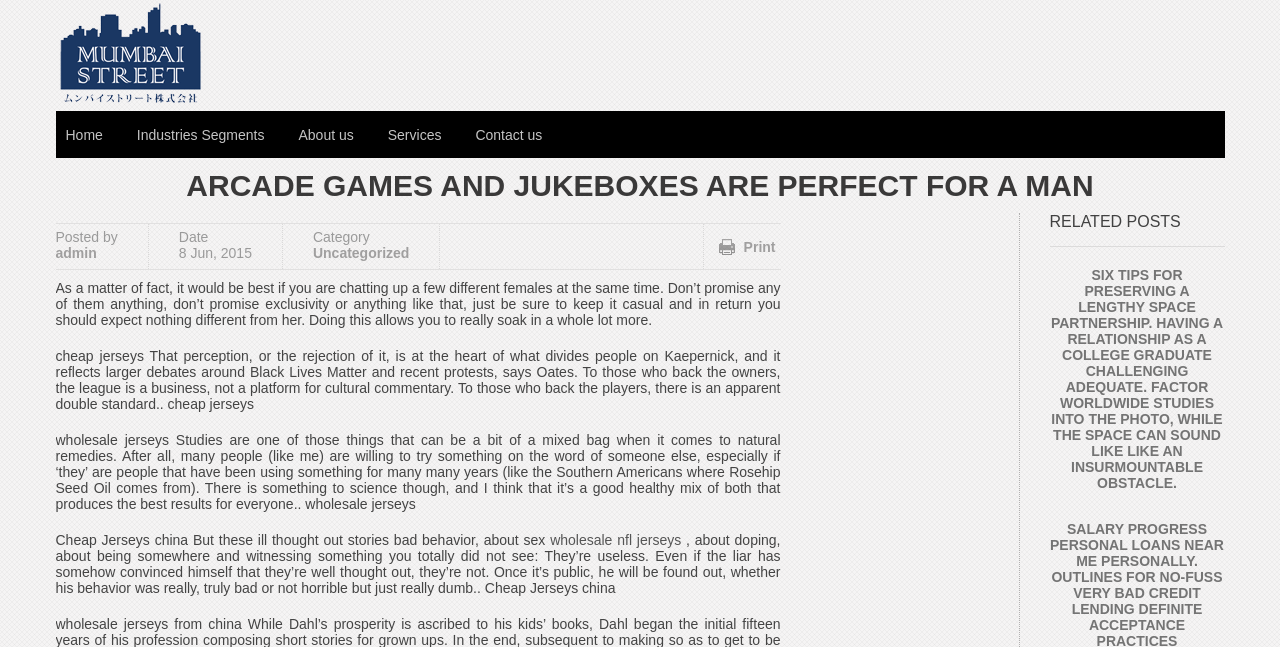What is the main topic of this article?
Based on the visual details in the image, please answer the question thoroughly.

I found the main topic of this article by reading the content of the article, which appears to be giving advice on how to date multiple women at the same time and how to handle relationships.